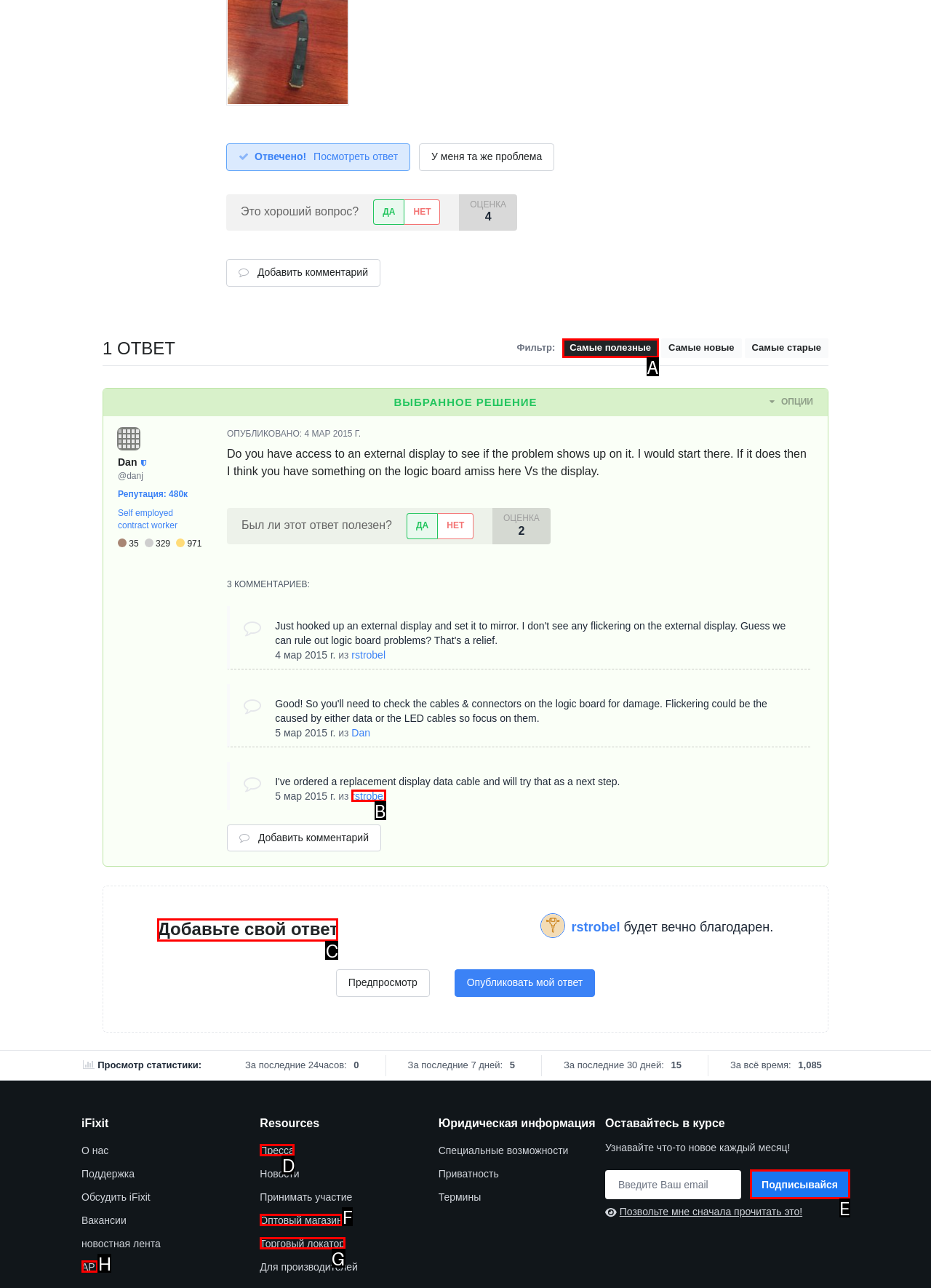Point out which UI element to click to complete this task: Add your own answer
Answer with the letter corresponding to the right option from the available choices.

C